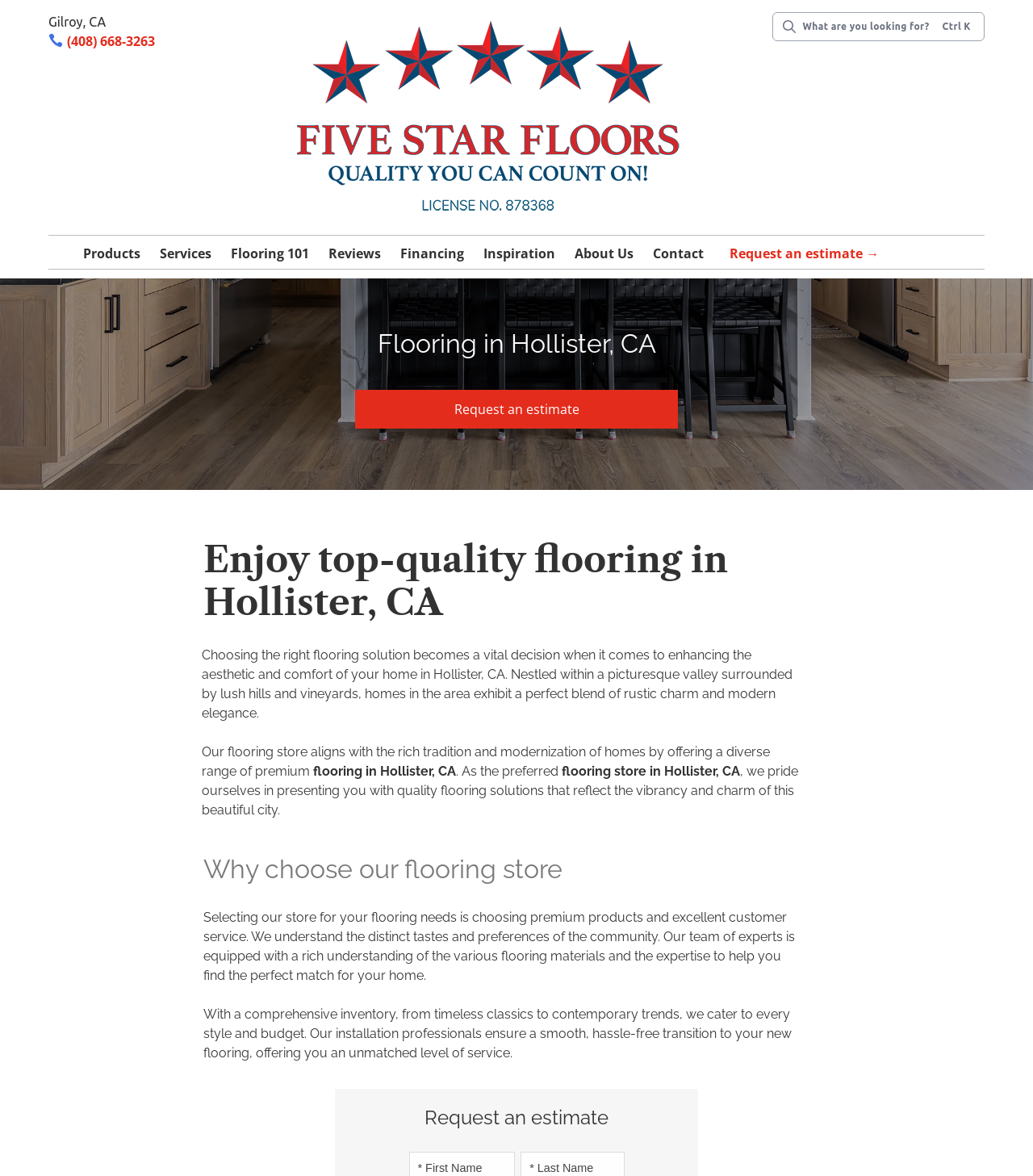What is the city where Five Star Floors is located?
Please give a detailed and elaborate explanation in response to the question.

I found the city by looking at the StaticText 'Gilroy, CA' which is located near the top of the page.